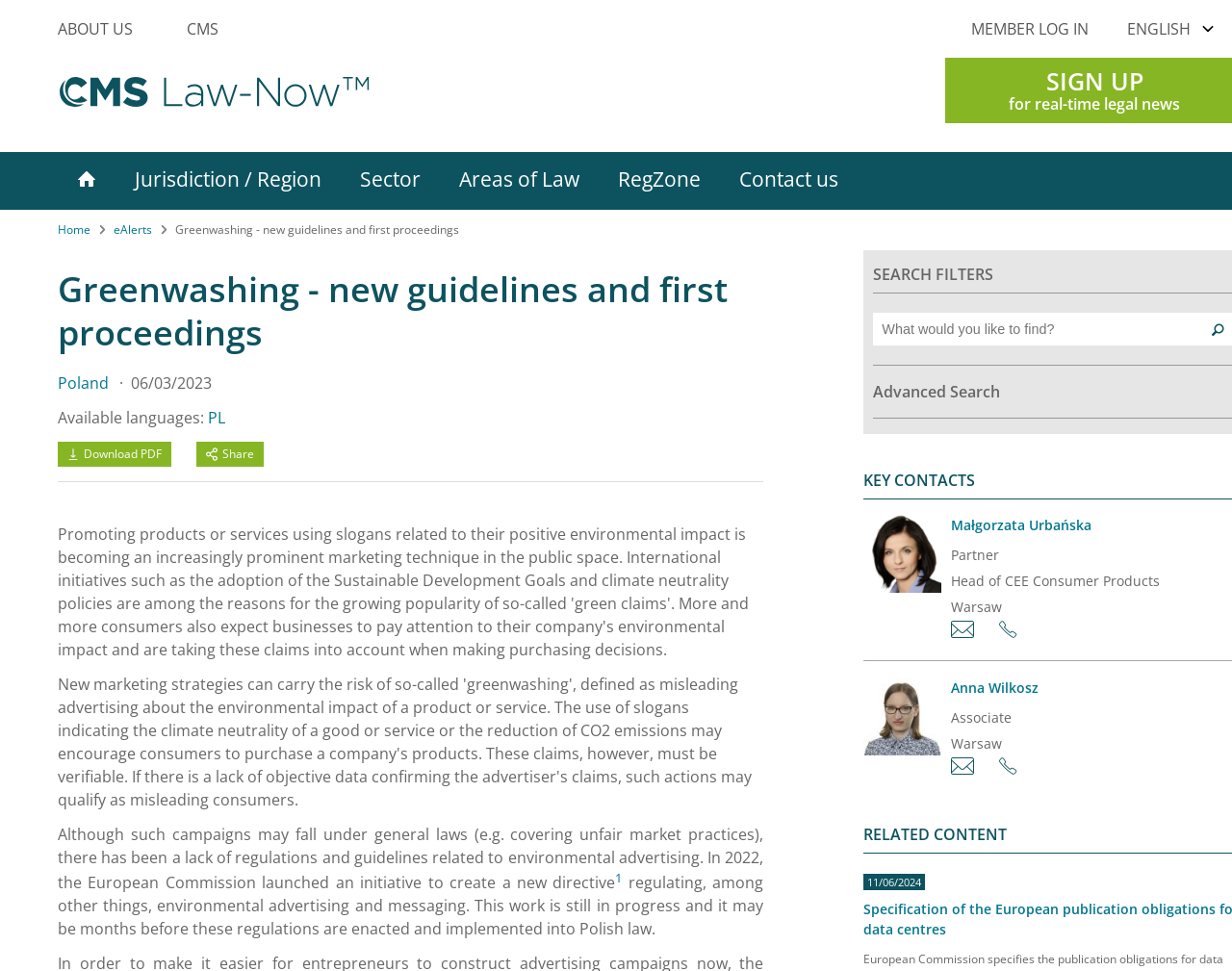Please identify the bounding box coordinates of the region to click in order to complete the task: "Download PDF". The coordinates must be four float numbers between 0 and 1, specified as [left, top, right, bottom].

[0.047, 0.455, 0.139, 0.481]